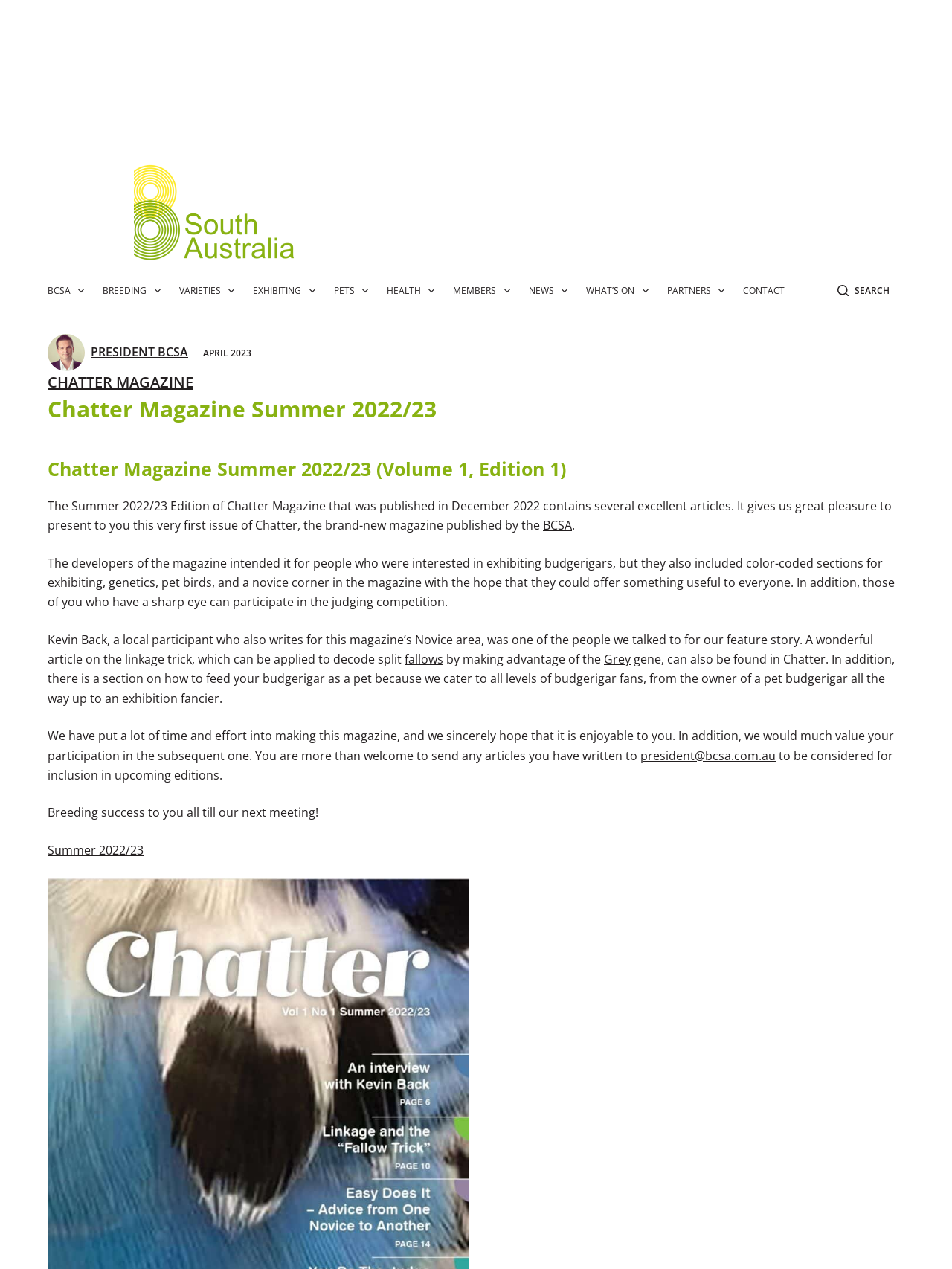Please identify the bounding box coordinates of the element that needs to be clicked to perform the following instruction: "Read 'CHATTER MAGAZINE' article".

[0.05, 0.293, 0.203, 0.309]